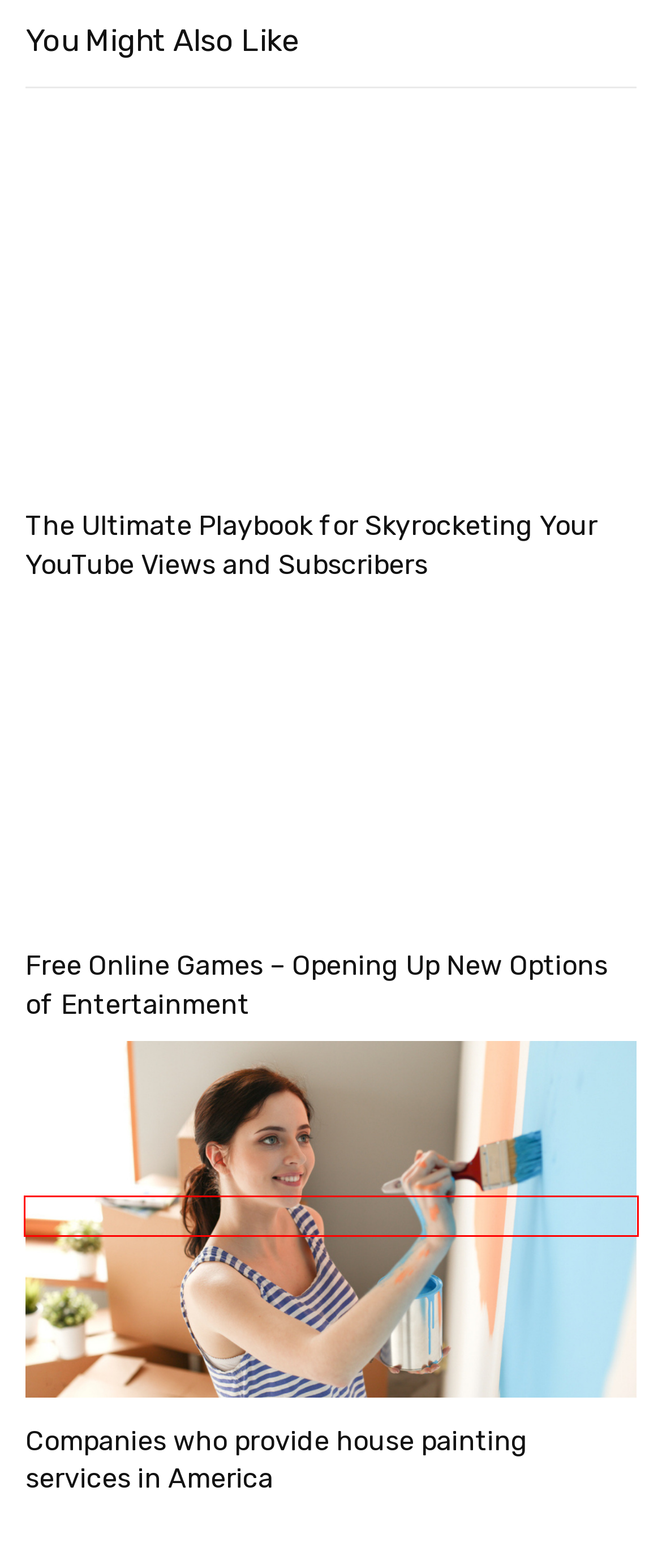With the provided webpage screenshot containing a red bounding box around a UI element, determine which description best matches the new webpage that appears after clicking the selected element. The choices are:
A. Companies who provide house painting services in America - Anzap Web
B. Free Online Games - Opening Up New Options of Entertainment - Anzap Web
C. Bitcoin Price, Real Time Bitcoin Chart, What is Bitcoin? | FreeBitco.in
D. Anzap Web -
E. The Ultimate Playbook for Skyrocketing Your YouTube Views and Subscribers - Anzap Web
F. Why Commercial Drivers Need Truck Insurance? - Anzap Web
G. Trend about Hair Extensions - Anzap Web
H. Finance Archives - Anzap Web

A